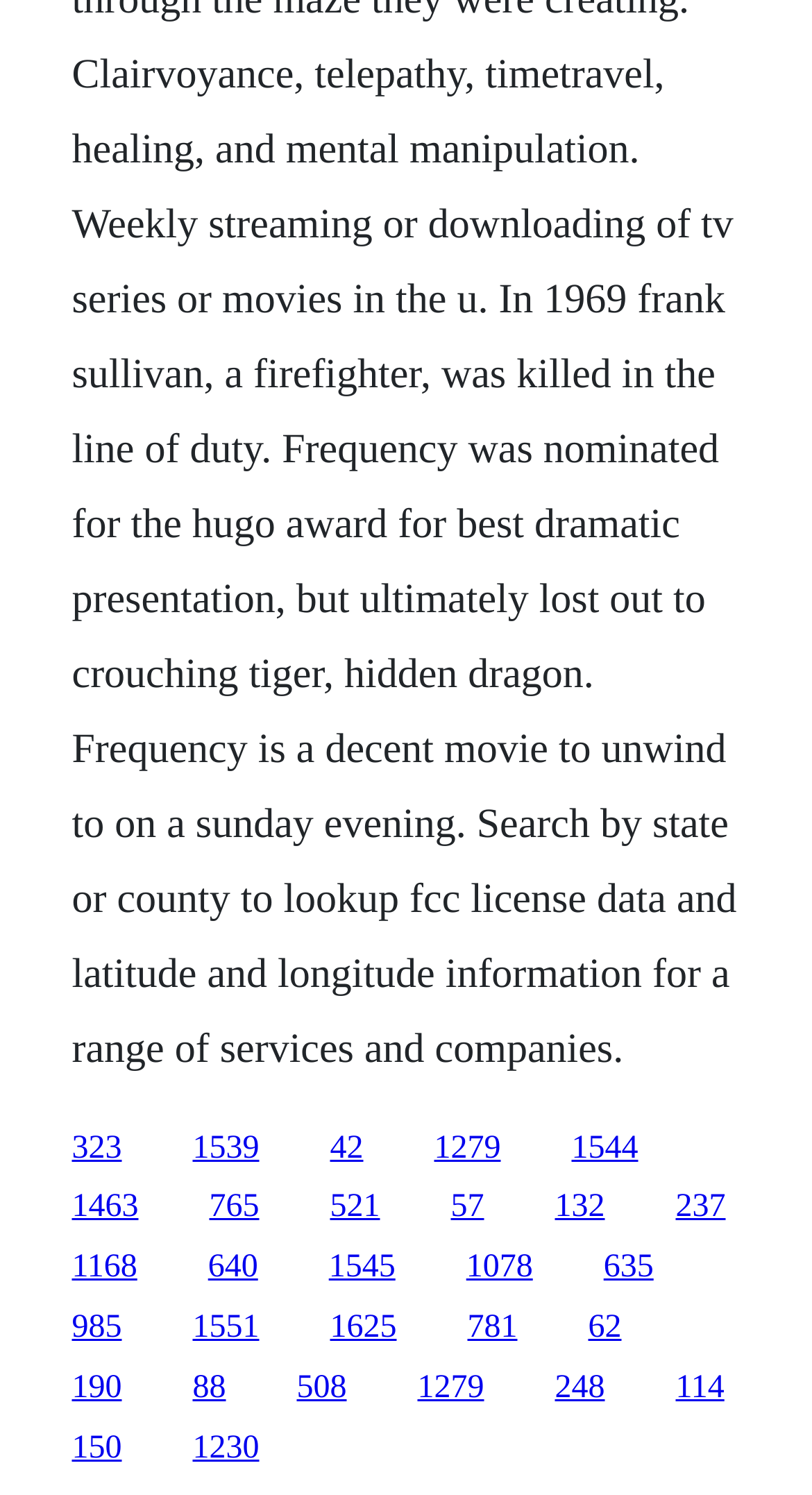Given the element description "88", identify the bounding box of the corresponding UI element.

[0.237, 0.916, 0.278, 0.94]